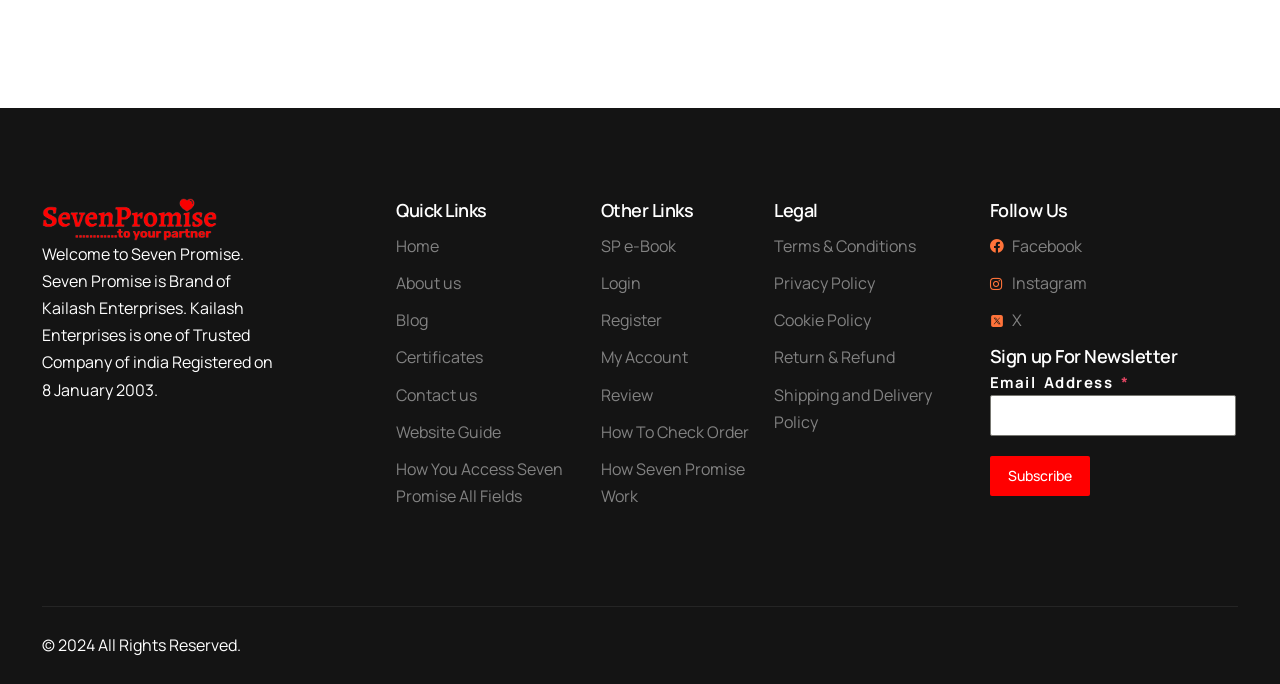Please identify the bounding box coordinates of the area I need to click to accomplish the following instruction: "Subscribe to the newsletter".

[0.773, 0.569, 0.852, 0.628]